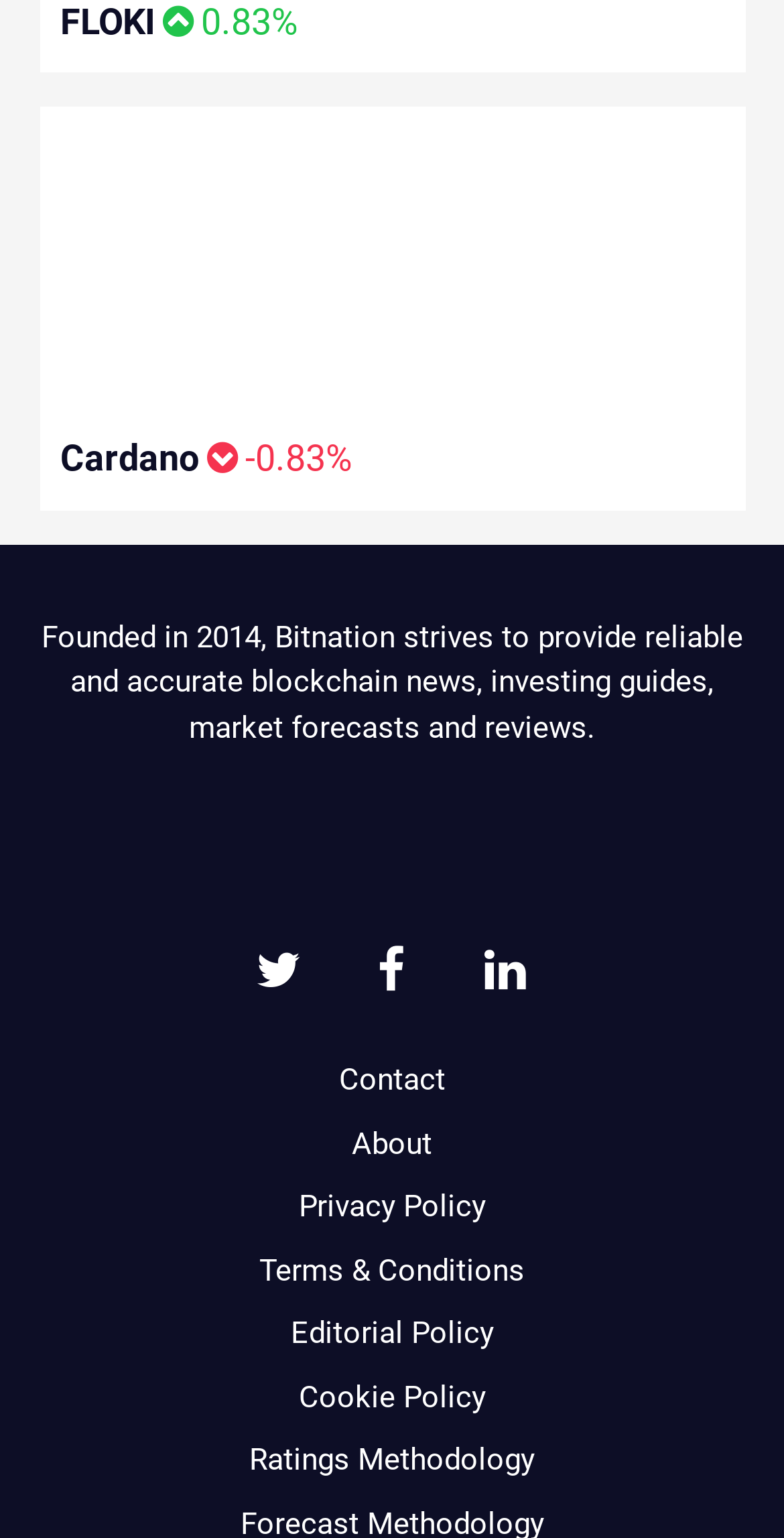What are the available sections in the footer?
Please provide a comprehensive answer based on the details in the screenshot.

The available sections in the footer are Contact, About, Privacy Policy, Terms & Conditions, Editorial Policy, and Cookie Policy, which are represented by the links 'Contact', 'About', 'Privacy Policy', 'Terms & Conditions', 'Editorial Policy', and 'Cookie Policy'.